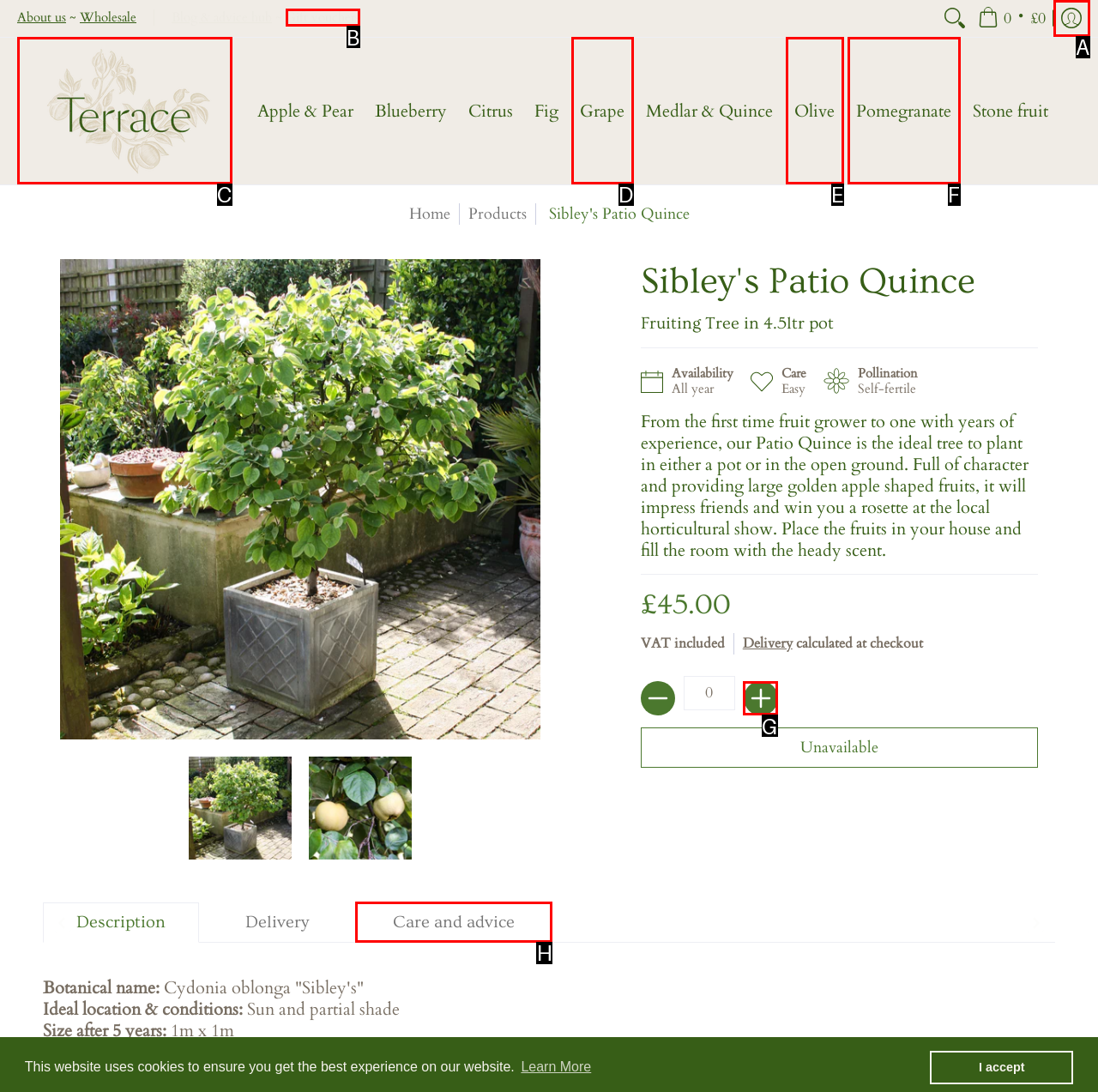Find the correct option to complete this instruction: Click the 'Add' button. Reply with the corresponding letter.

G